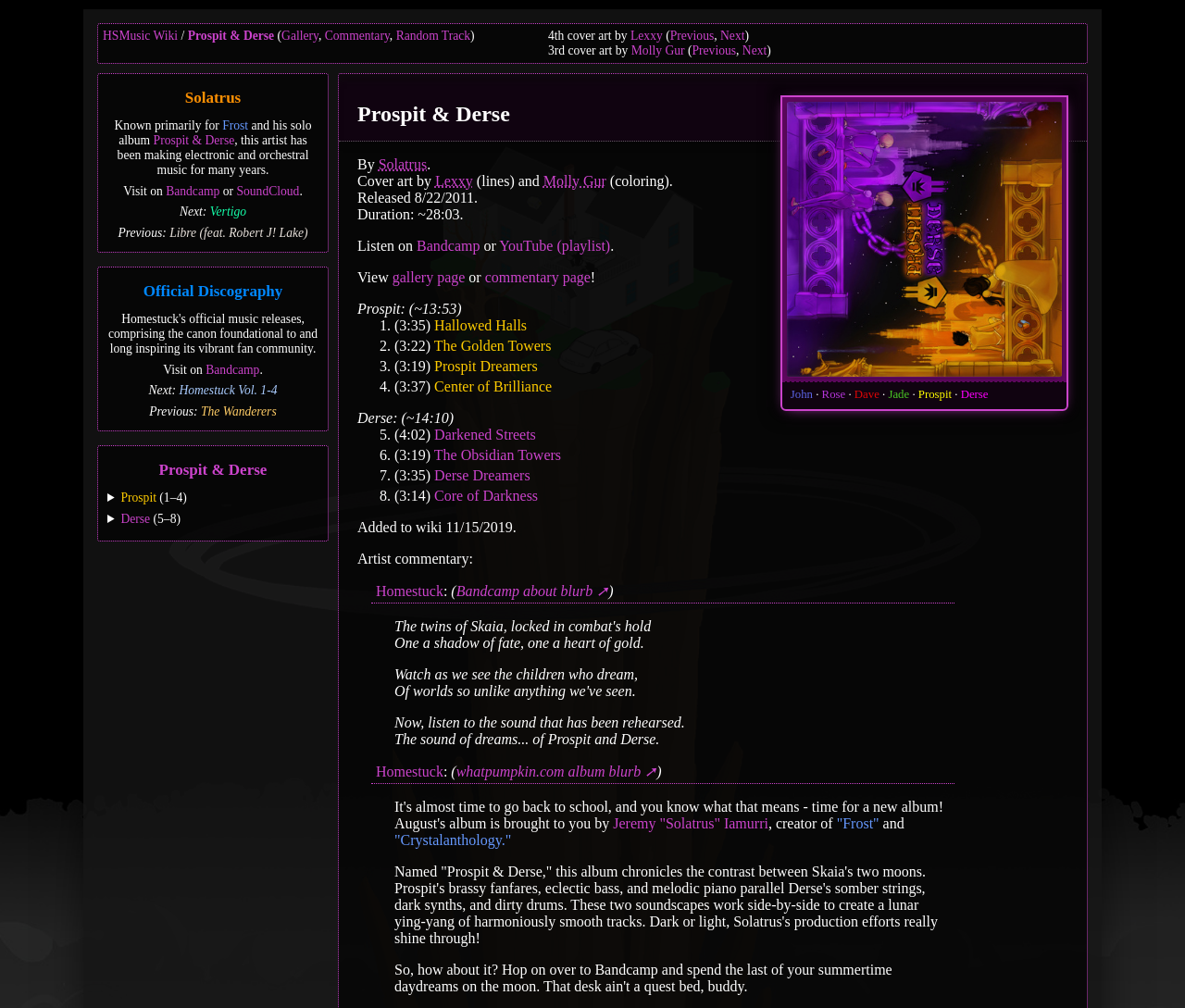Provide a brief response to the question below using a single word or phrase: 
Who designed the cover art?

Lexxy and Molly Gur